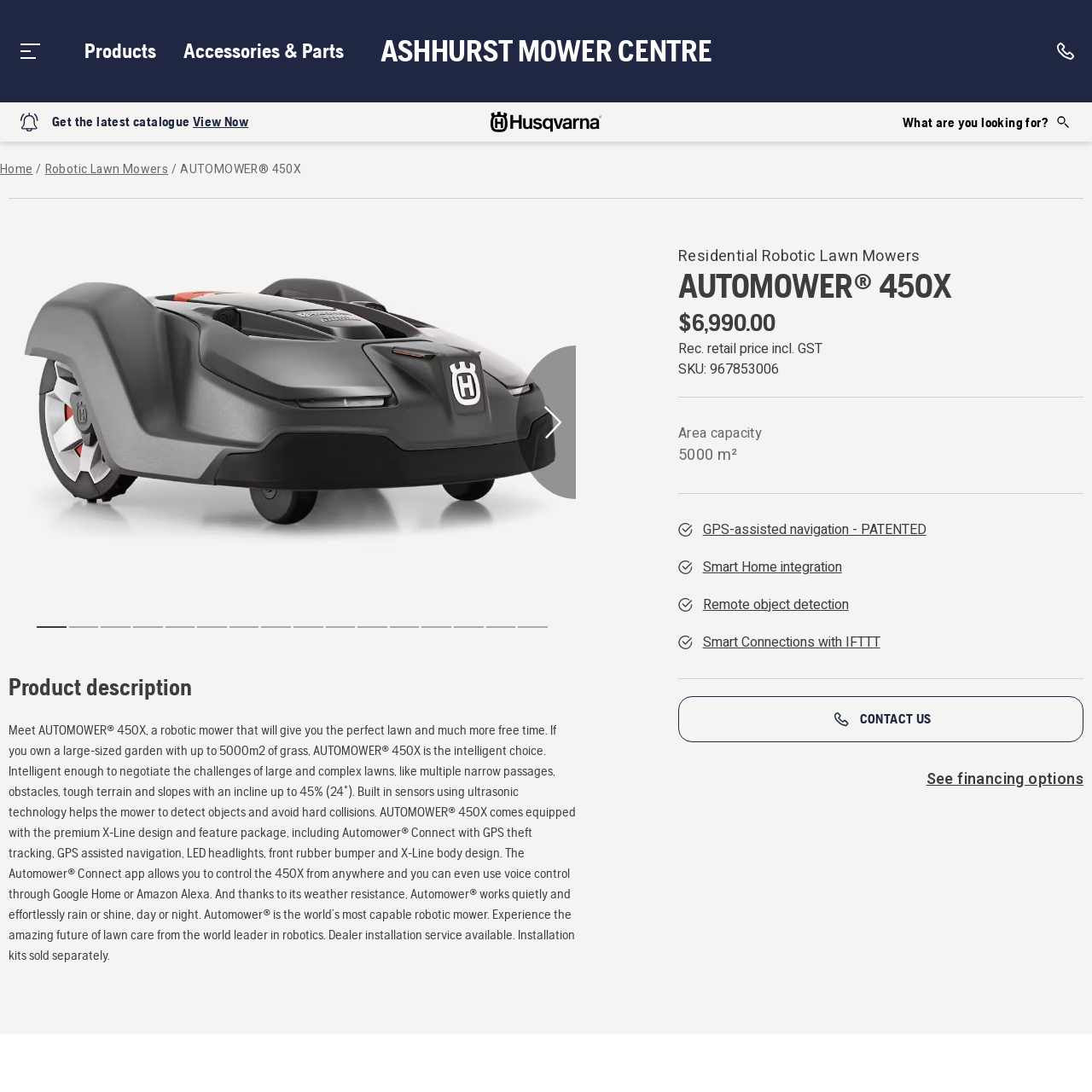Examine the image inside the red outline, What feature helps the AUTOMOWER 450X navigate complex terrains?
 Answer with a single word or phrase.

GPS-assisted navigation